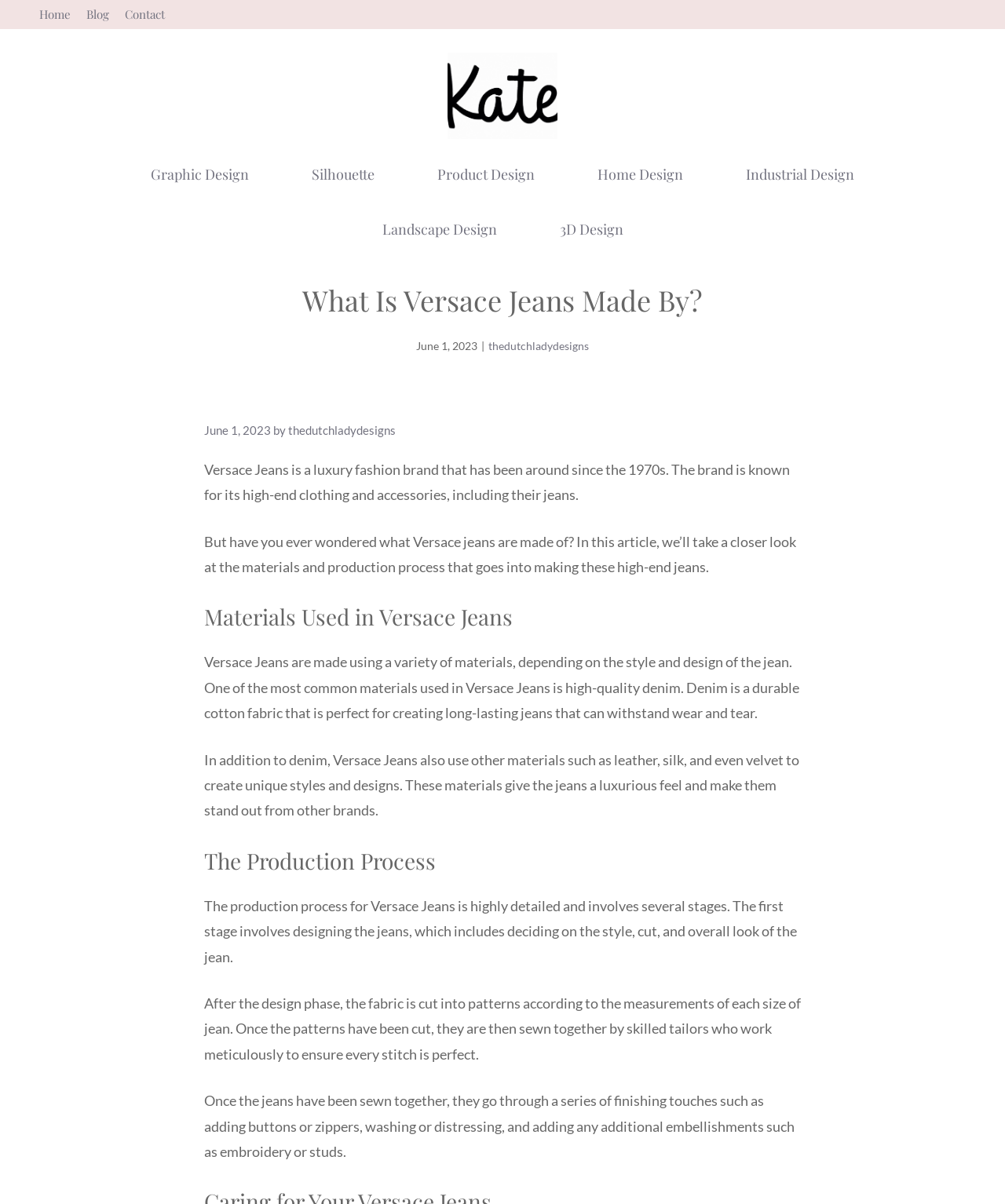From the element description: "alt="The Dutch Lady Designs"", extract the bounding box coordinates of the UI element. The coordinates should be expressed as four float numbers between 0 and 1, in the order [left, top, right, bottom].

[0.445, 0.071, 0.555, 0.085]